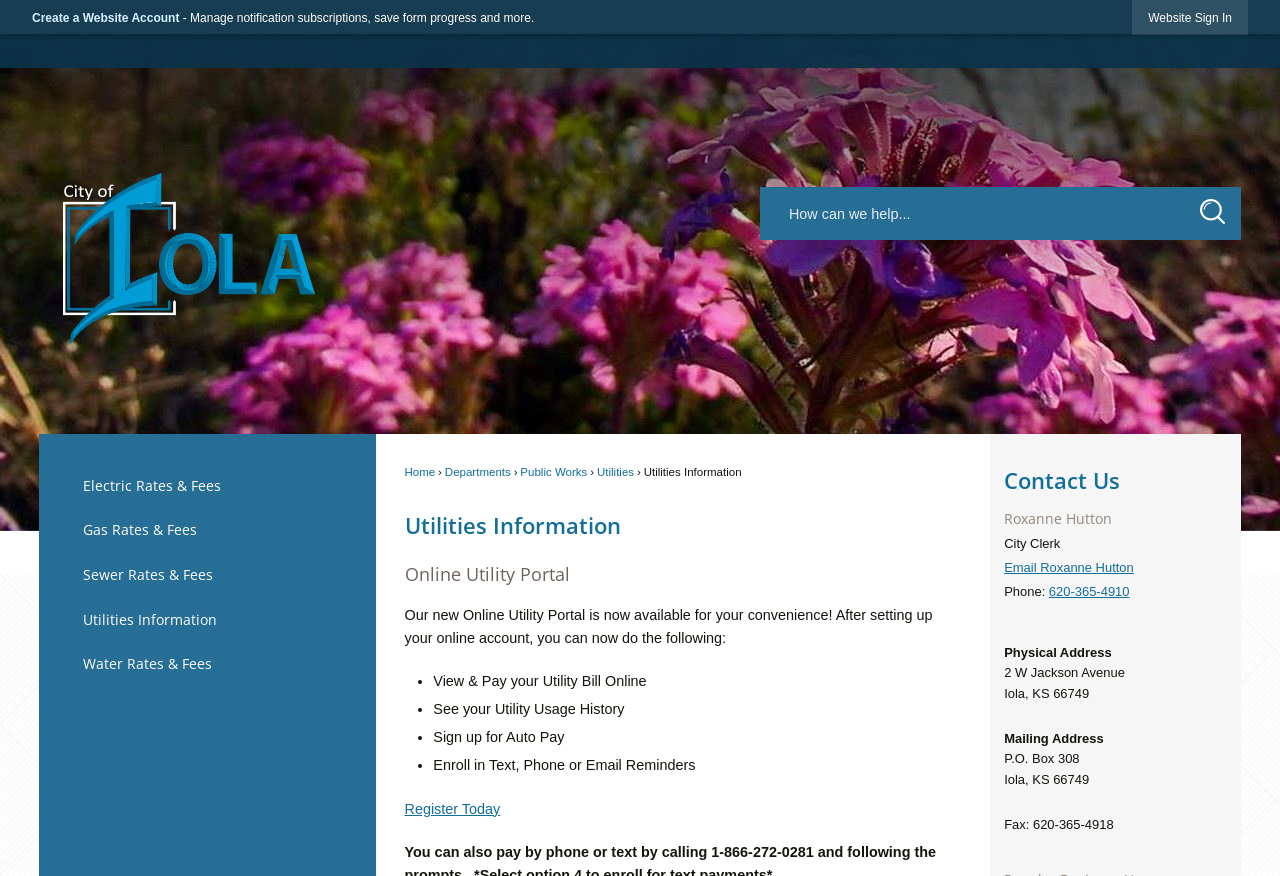Refer to the screenshot and give an in-depth answer to this question: What is the purpose of the Online Utility Portal?

The Online Utility Portal is a new feature available on the website, which allows users to view and pay their utility bills online, as well as access other features such as viewing utility usage history, signing up for auto pay, and enrolling in text, phone, or email reminders.